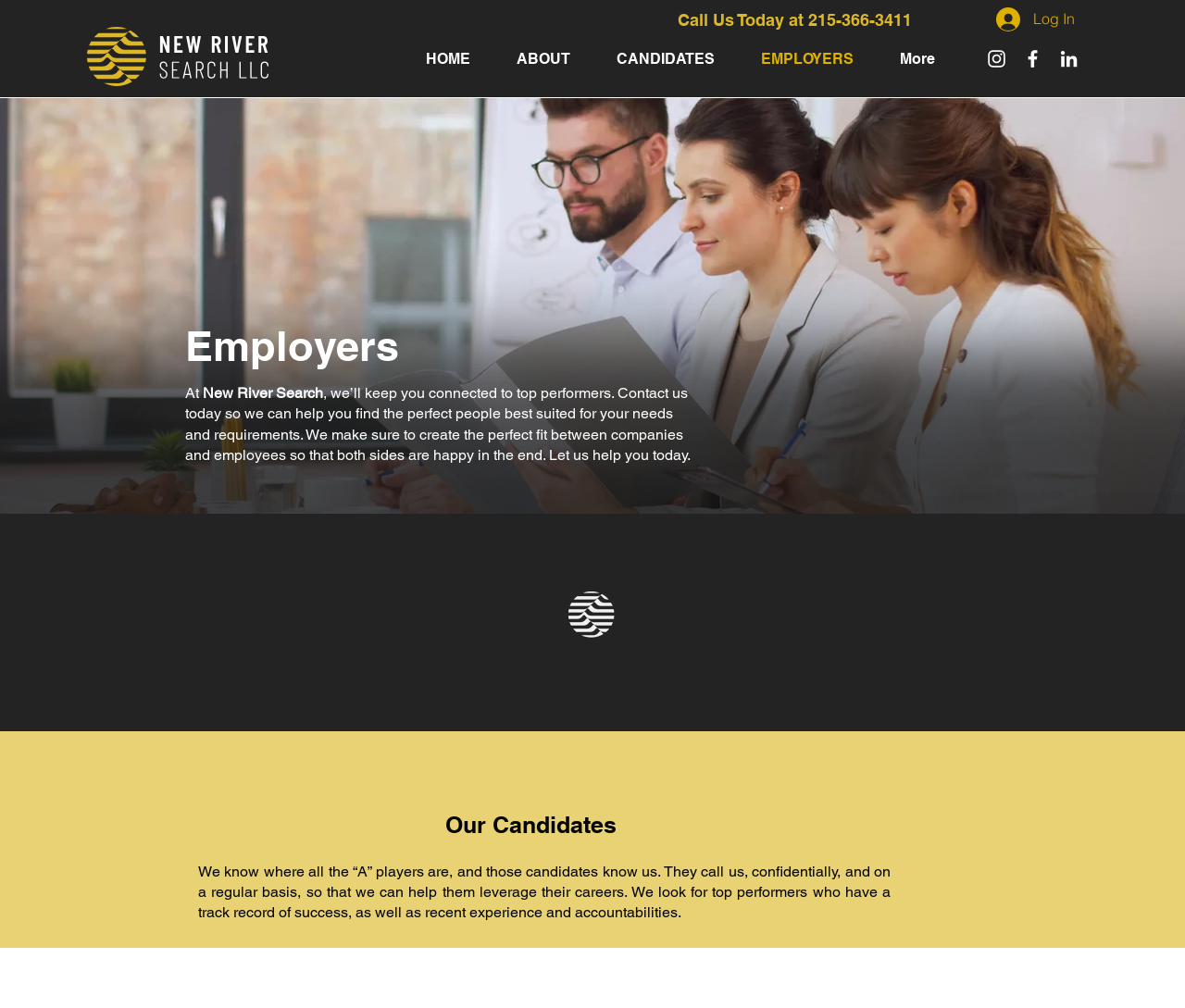Determine the bounding box coordinates of the region to click in order to accomplish the following instruction: "Click the 'Contact us today' link". Provide the coordinates as four float numbers between 0 and 1, specifically [left, top, right, bottom].

None